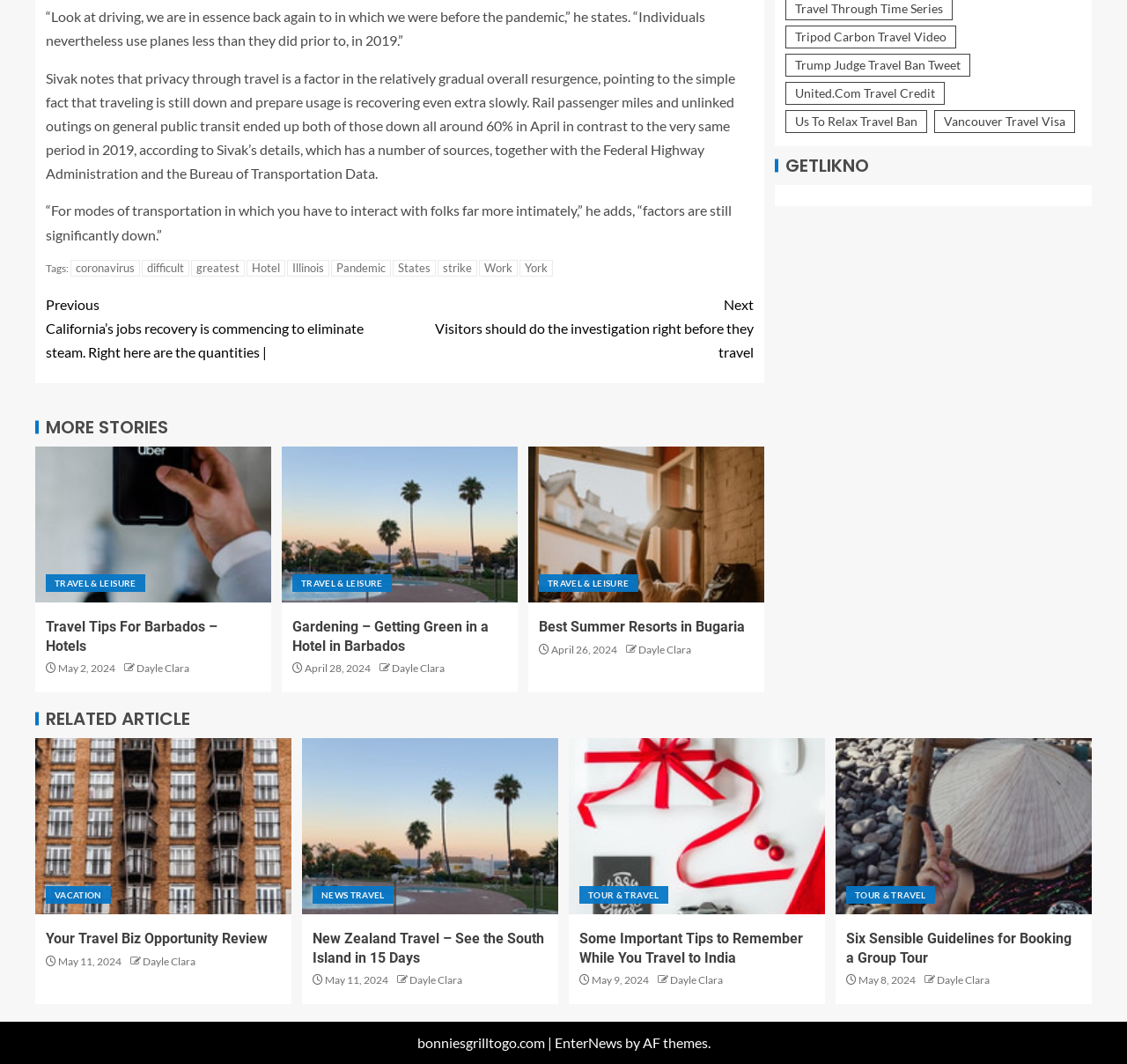Please reply to the following question using a single word or phrase: 
What is the category of the article 'Gardening – Getting Green in a Hotel in Barbados'?

TRAVEL & LEISURE